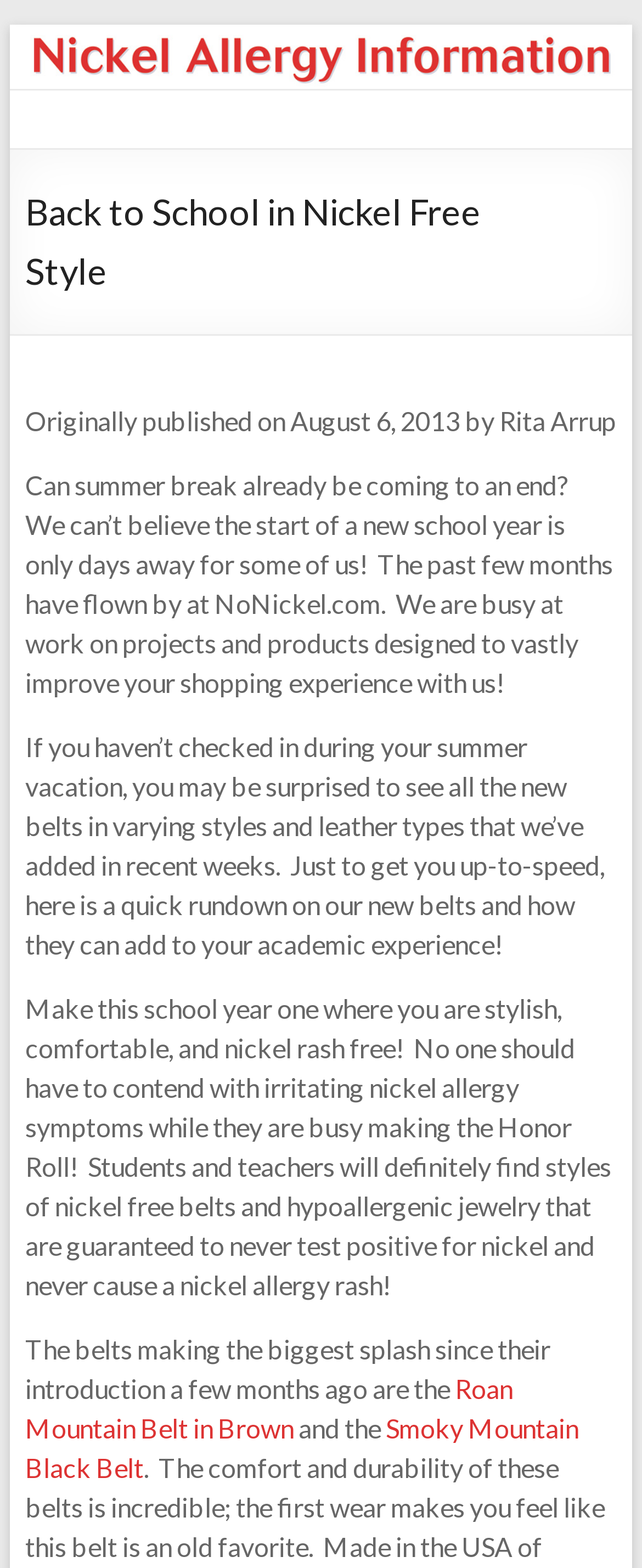What is the tone of the article?
Using the information from the image, provide a comprehensive answer to the question.

The article has an informative tone, providing information about the new belts and their features, and a promotional tone, encouraging readers to try the belts and improve their shopping experience.